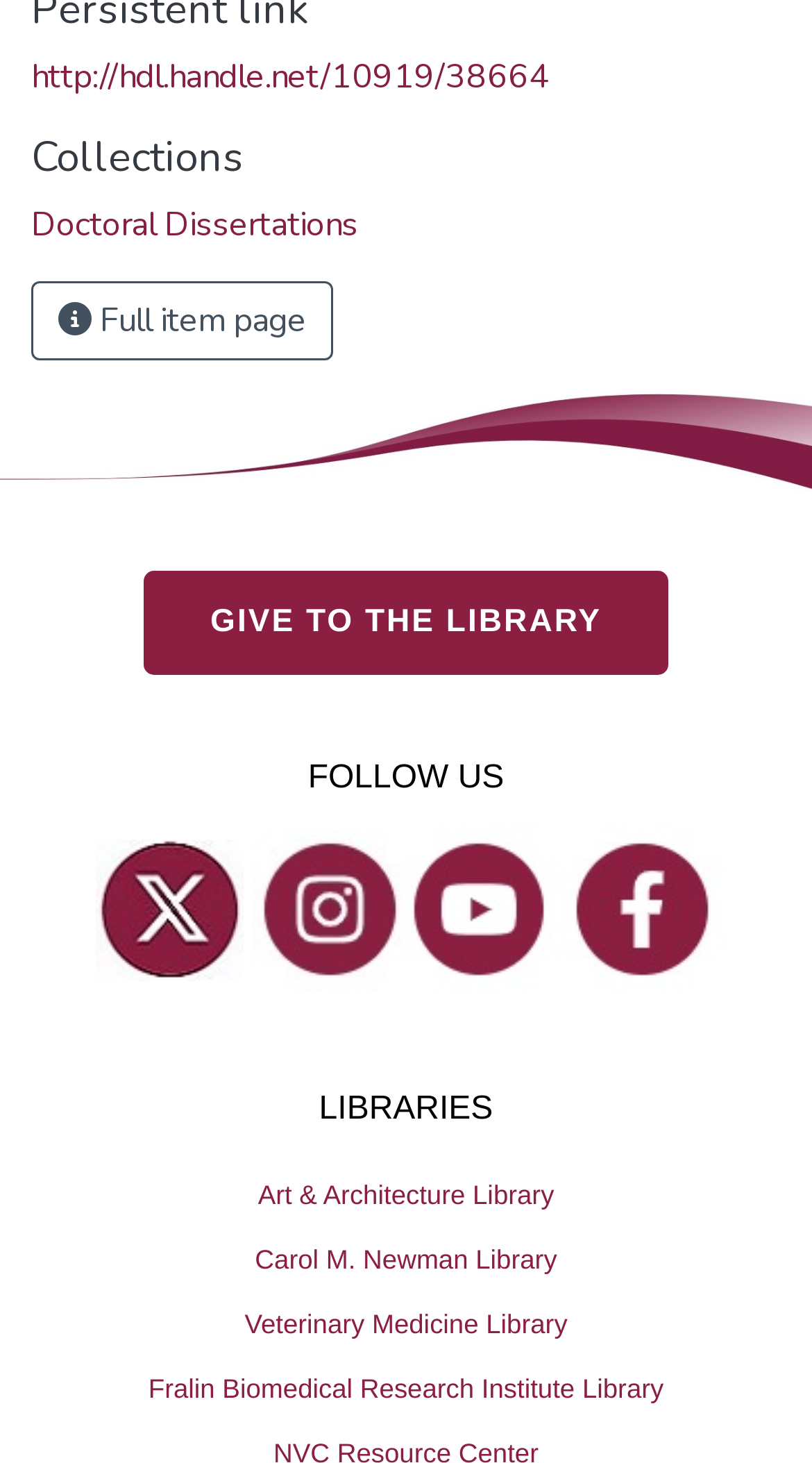How many social media platforms are listed?
Based on the content of the image, thoroughly explain and answer the question.

I noticed a heading element 'FOLLOW US' and below it, four link elements with images: 'twitter Twitter', 'Instrgram Instagram', 'YouTube YouTube', and 'Facebook Facebook'. These are likely social media platforms, and there are four of them.